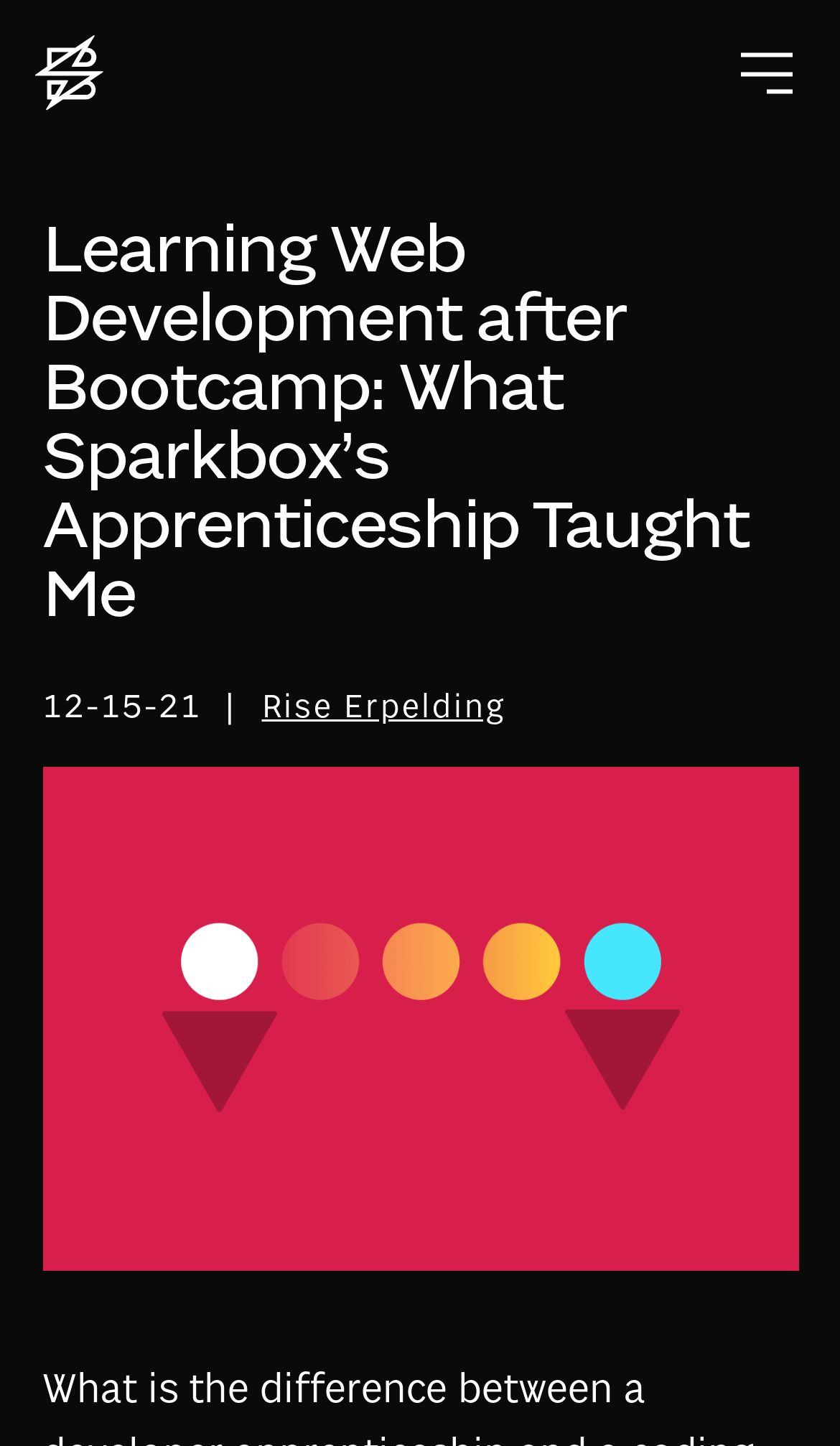Using details from the image, please answer the following question comprehensively:
Is the navigation menu expanded?

The button 'Open site navigation' has an attribute 'expanded' set to 'False', indicating that the navigation menu is not expanded.